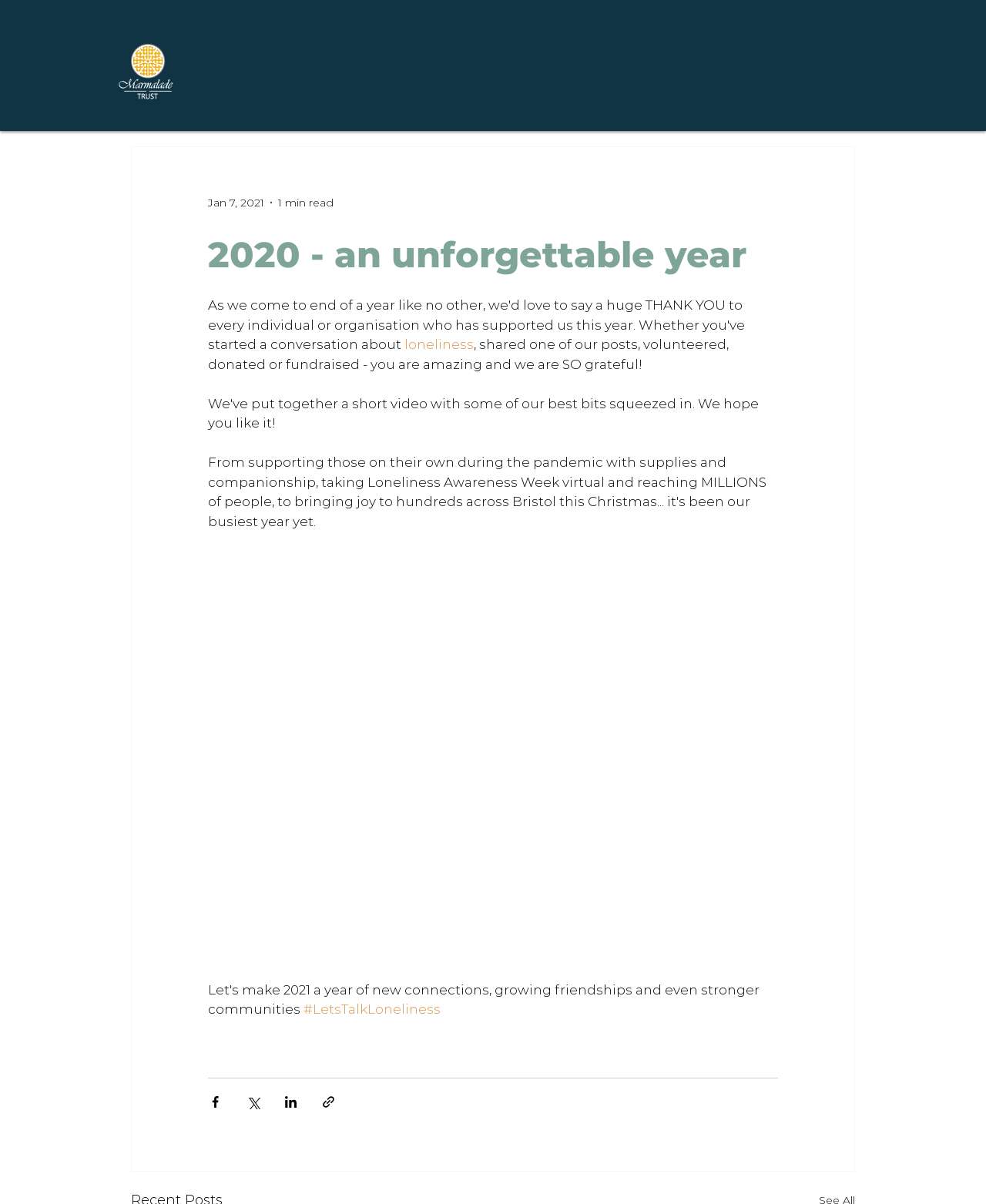Provide a one-word or brief phrase answer to the question:
What is the duration of the video mentioned in the article?

1 min